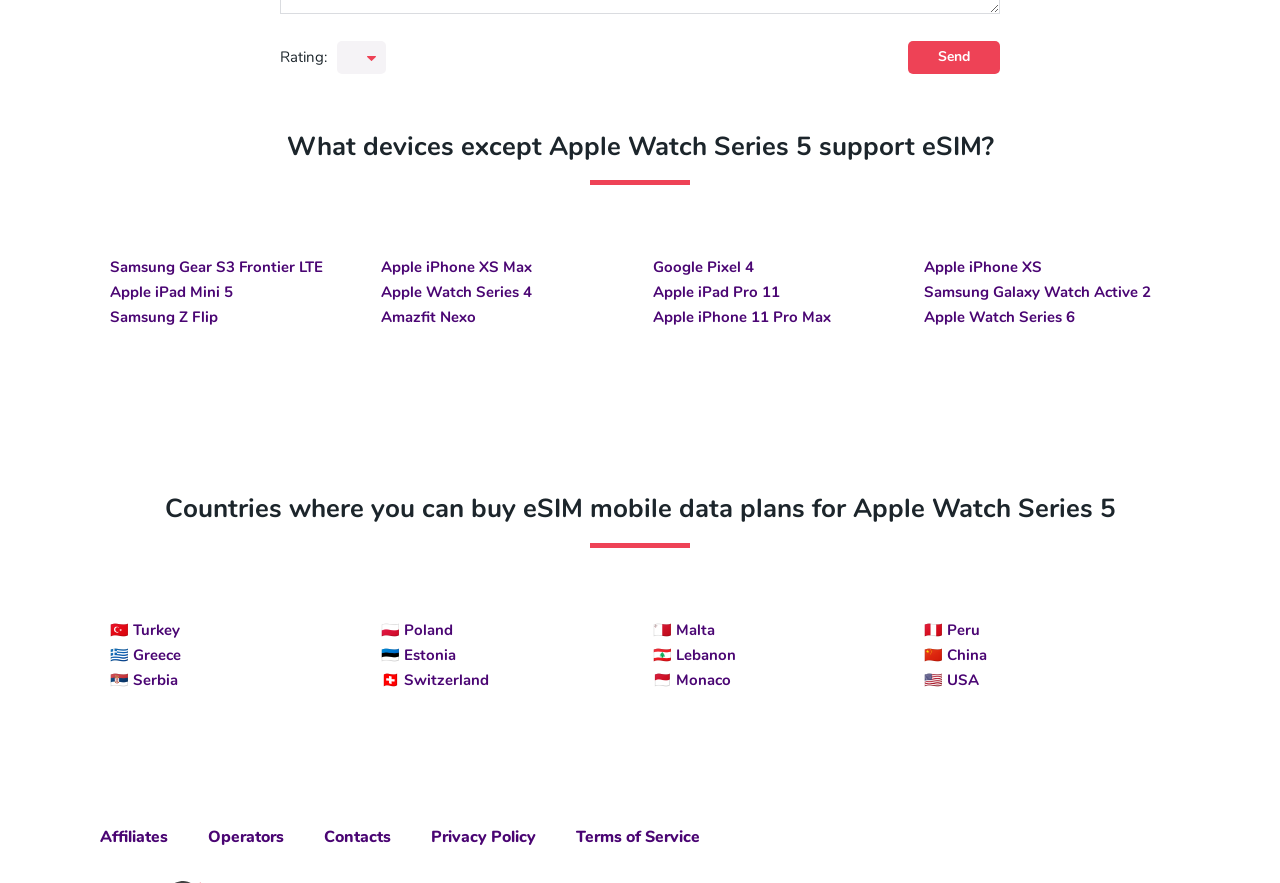Identify the bounding box coordinates of the region that should be clicked to execute the following instruction: "View information about Samsung Gear S3 Frontier LTE".

[0.086, 0.291, 0.252, 0.314]